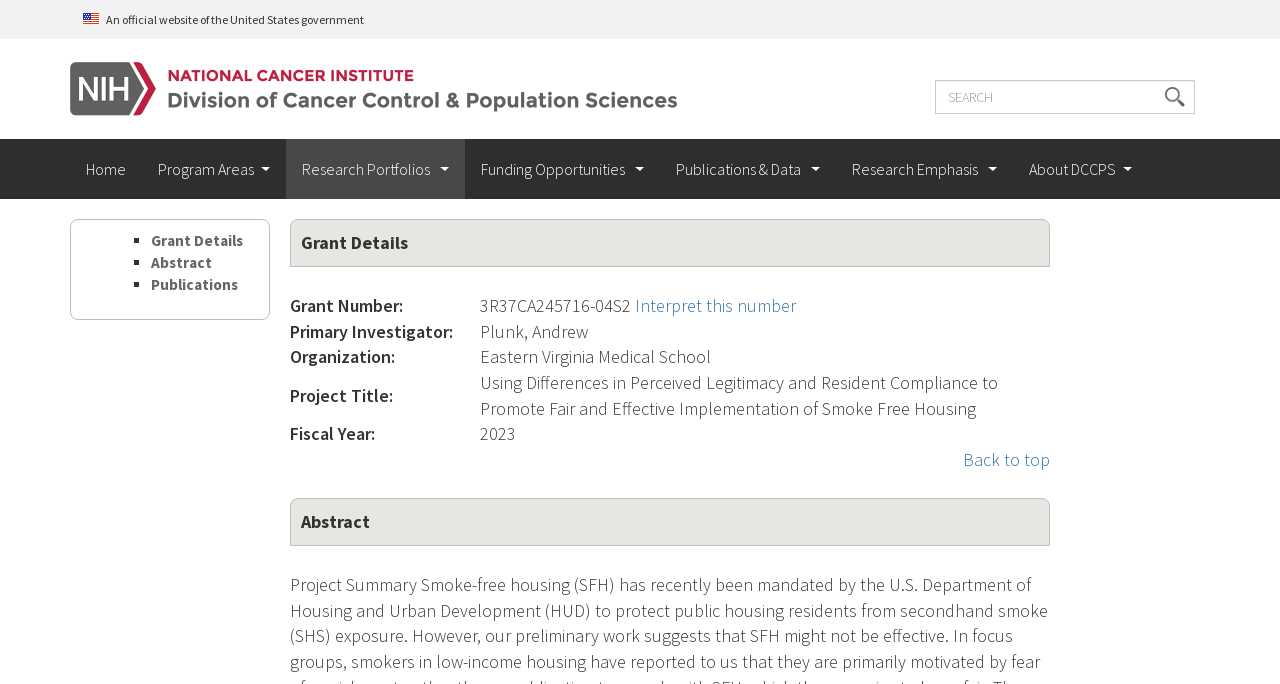Bounding box coordinates are specified in the format (top-left x, top-left y, bottom-right x, bottom-right y). All values are floating point numbers bounded between 0 and 1. Please provide the bounding box coordinate of the region this sentence describes: Funding Opportunities

[0.363, 0.204, 0.516, 0.292]